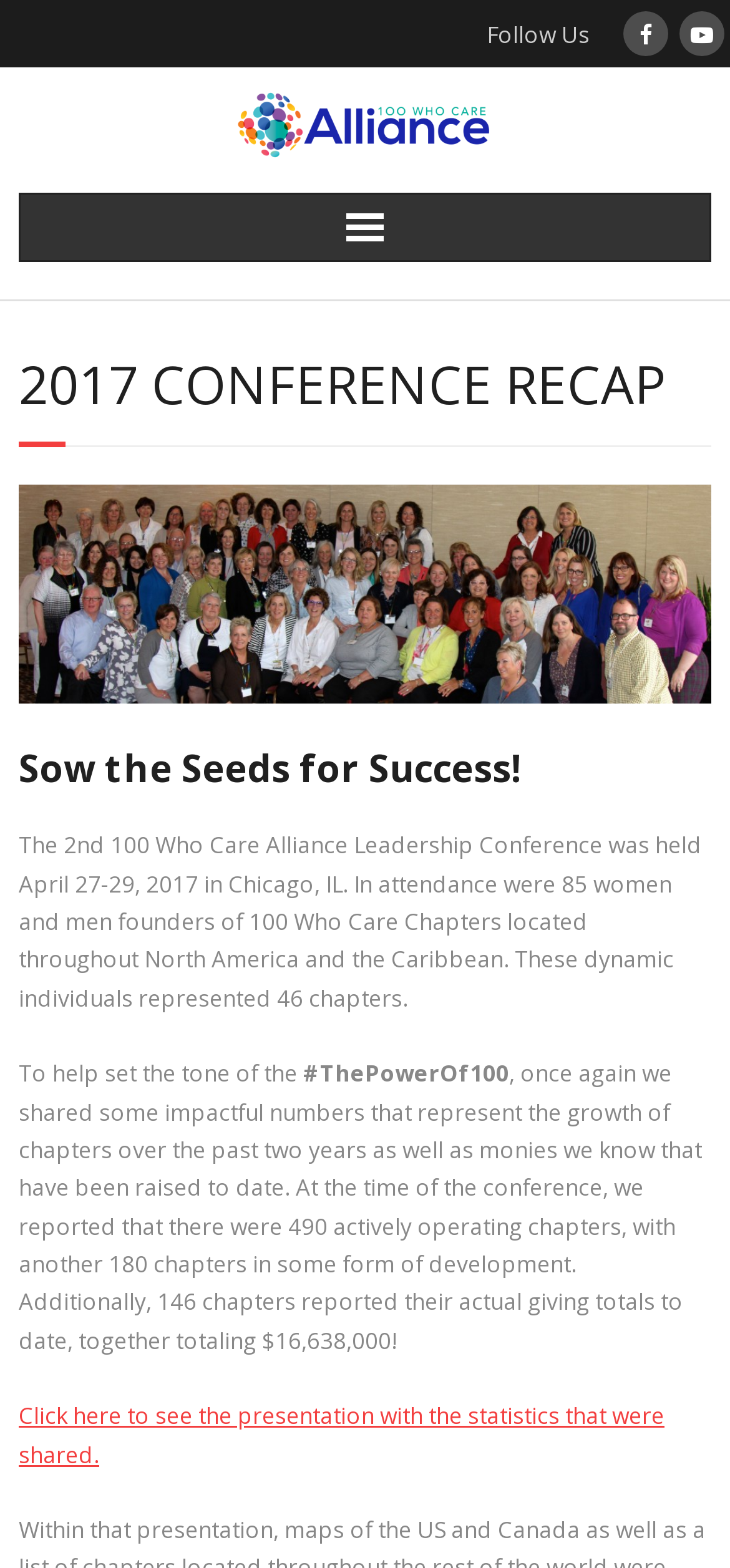Using the image as a reference, answer the following question in as much detail as possible:
What is the hashtag mentioned in the conference?

The hashtag can be found in the static text '#ThePowerOf100' which is mentioned in the context of the conference.